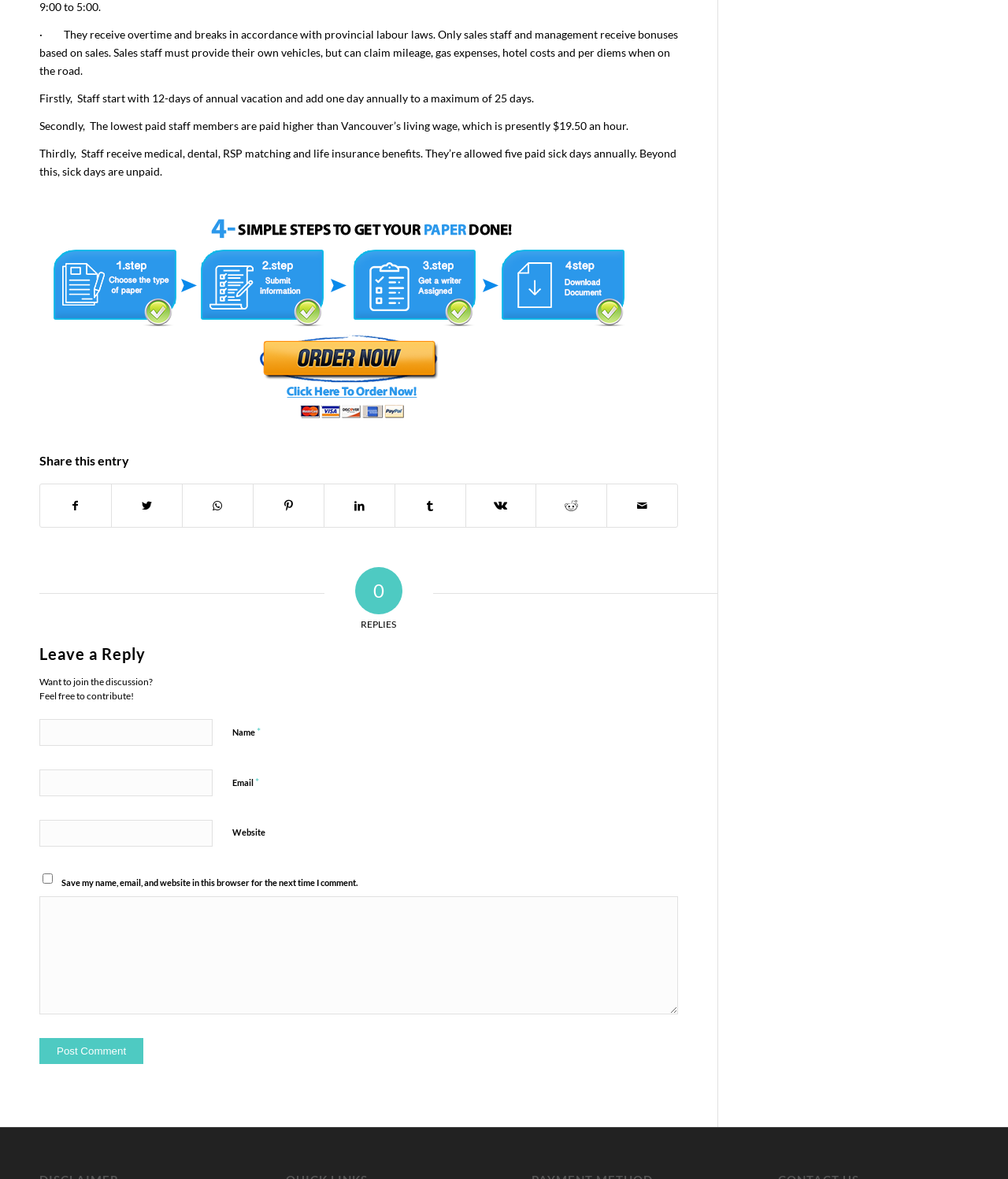What is required to leave a reply?
Look at the webpage screenshot and answer the question with a detailed explanation.

The textboxes for 'Name' and 'Email' are marked as required, indicating that users must fill in these fields to leave a reply.